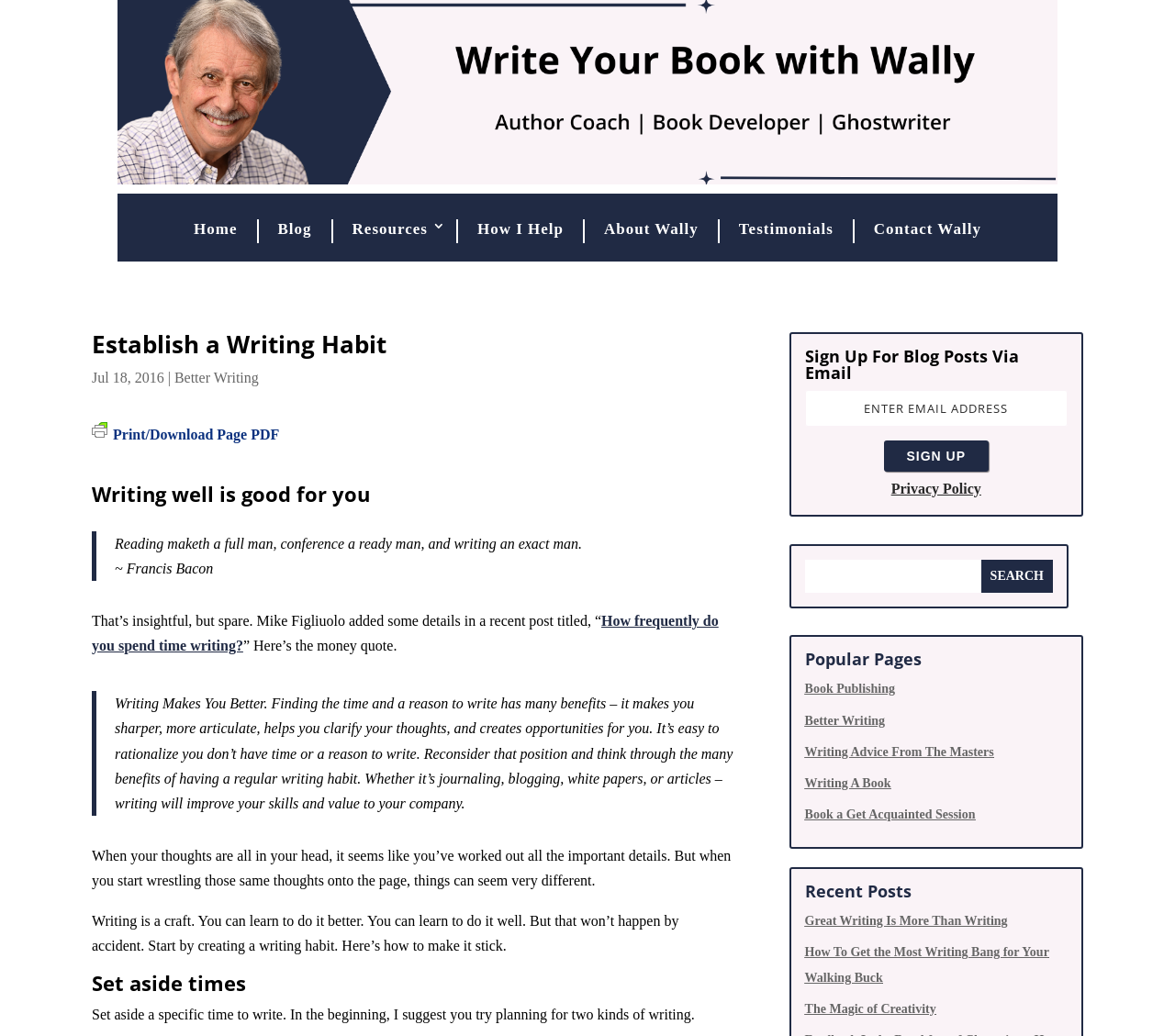Using the format (top-left x, top-left y, bottom-right x, bottom-right y), and given the element description, identify the bounding box coordinates within the screenshot: name="s"

[0.685, 0.54, 0.835, 0.572]